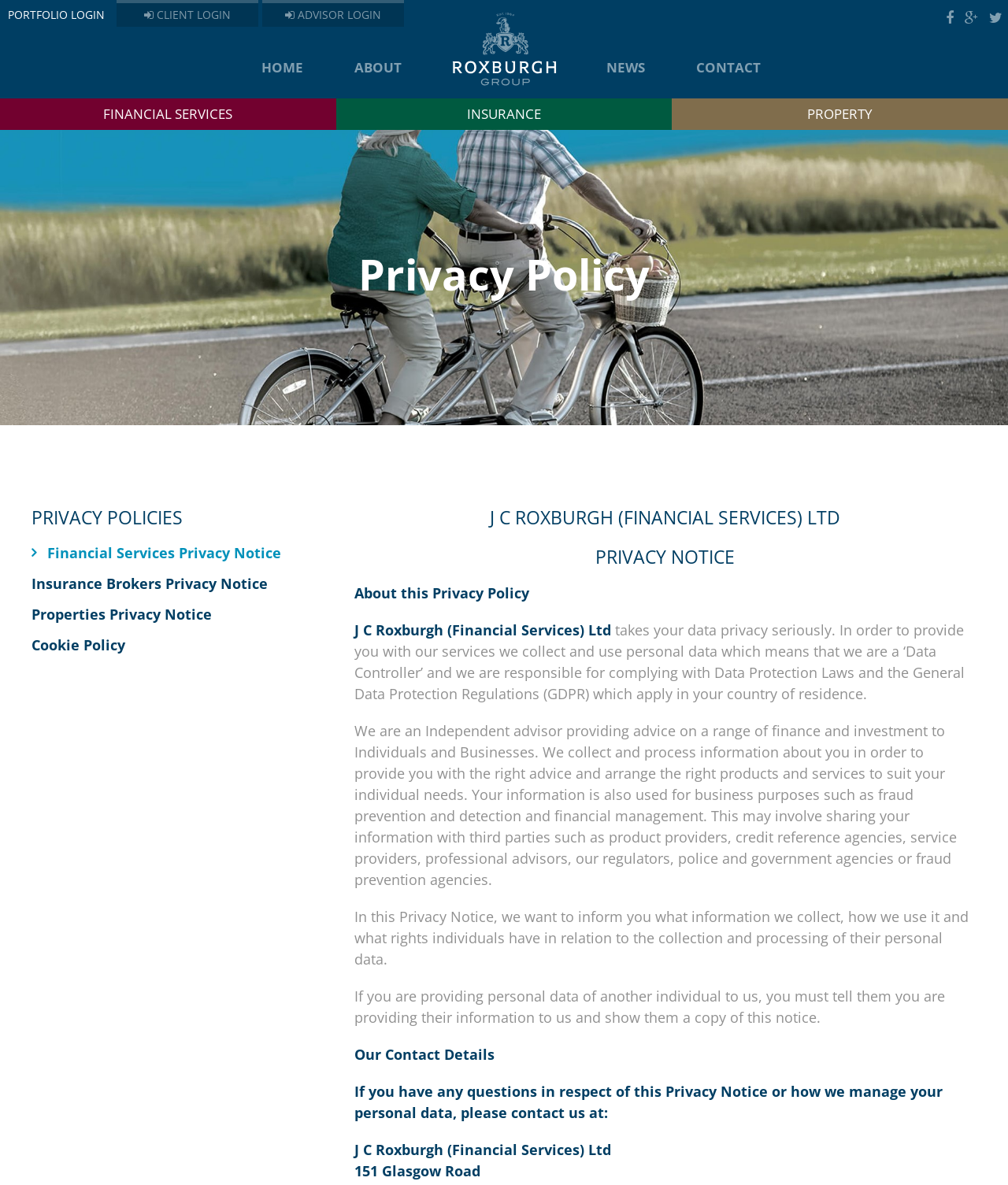Locate the bounding box coordinates of the element you need to click to accomplish the task described by this instruction: "Click the 'Home' link in the navigation".

None